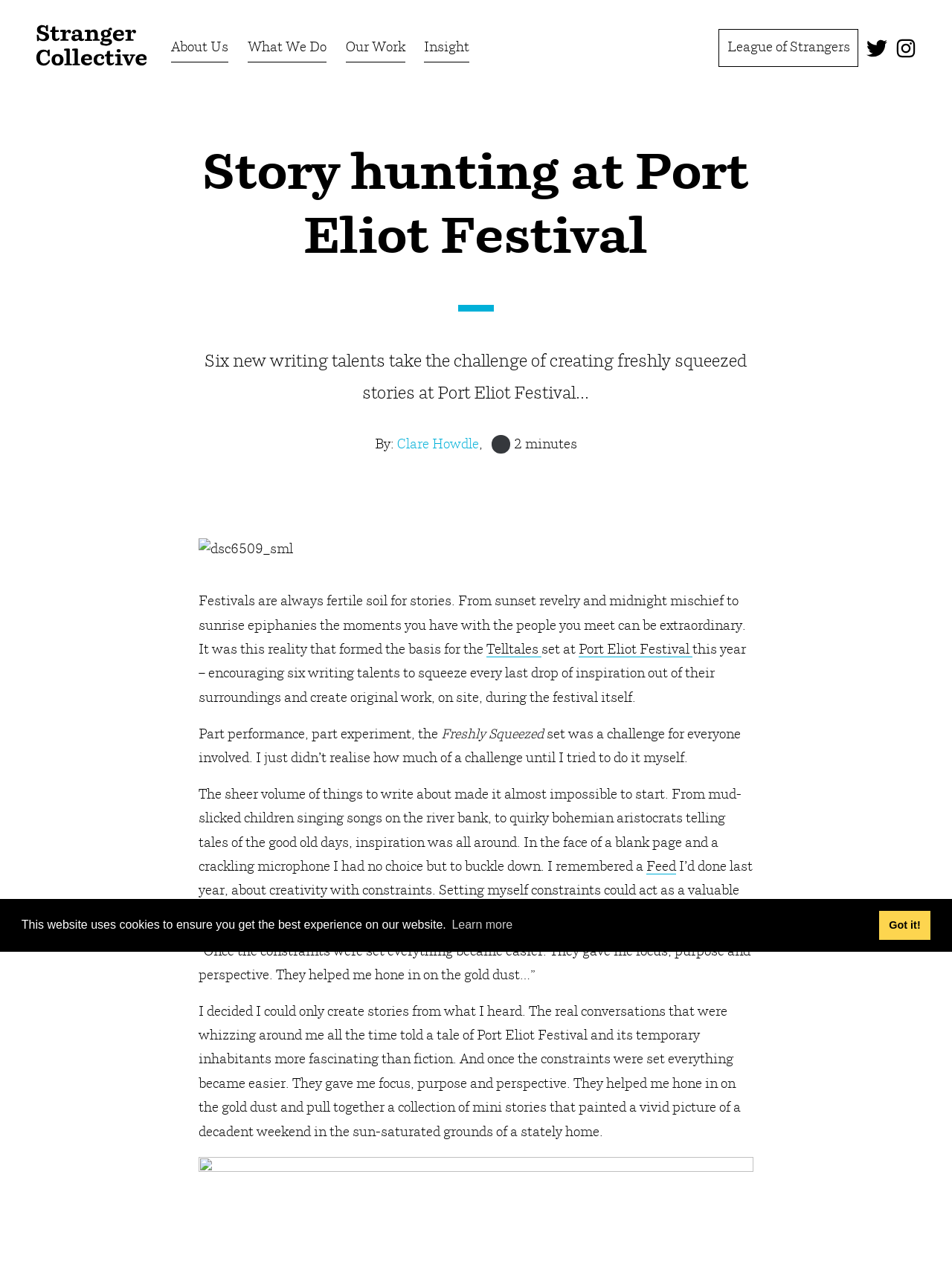Find the bounding box coordinates for the area you need to click to carry out the instruction: "Click the 'About Us' link". The coordinates should be four float numbers between 0 and 1, indicated as [left, top, right, bottom].

[0.18, 0.026, 0.24, 0.049]